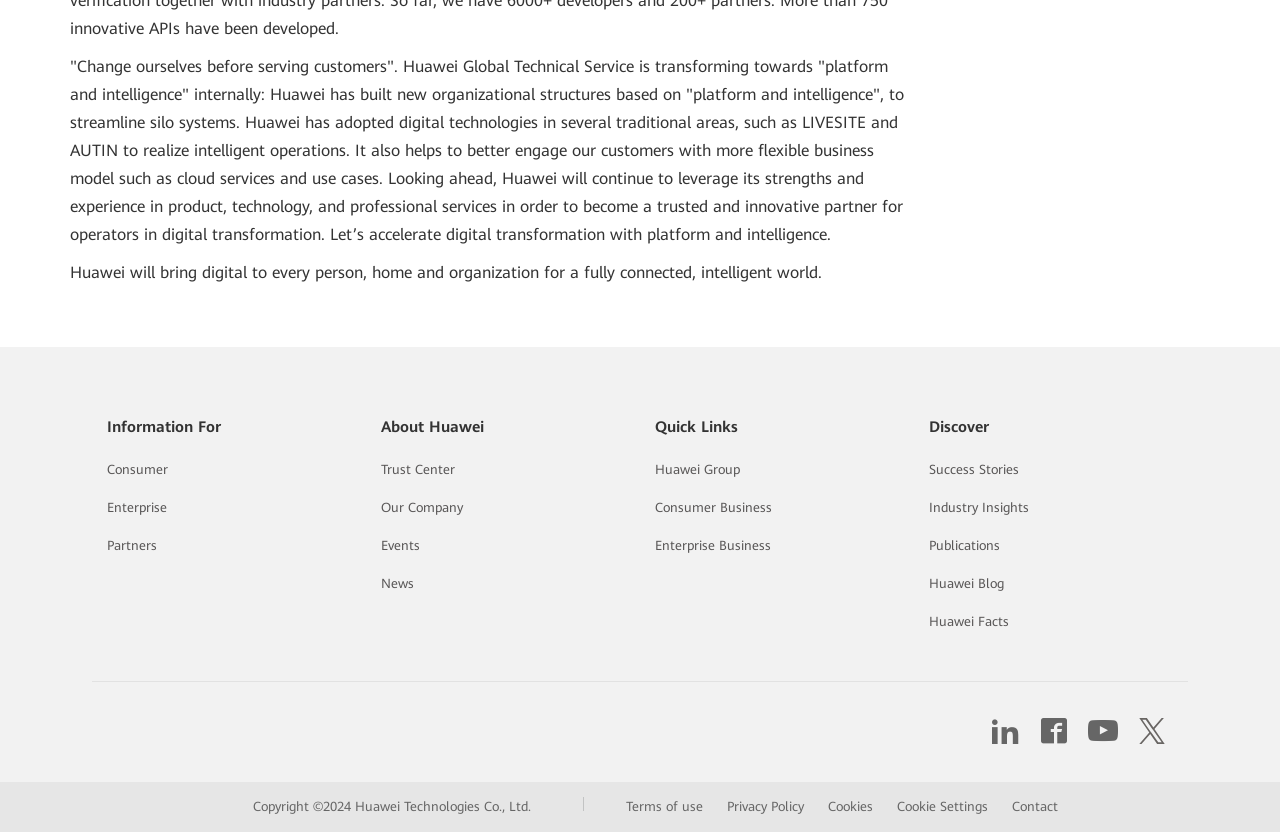Using the webpage screenshot and the element description Terms of use, determine the bounding box coordinates. Specify the coordinates in the format (top-left x, top-left y, bottom-right x, bottom-right y) with values ranging from 0 to 1.

[0.489, 0.961, 0.549, 0.979]